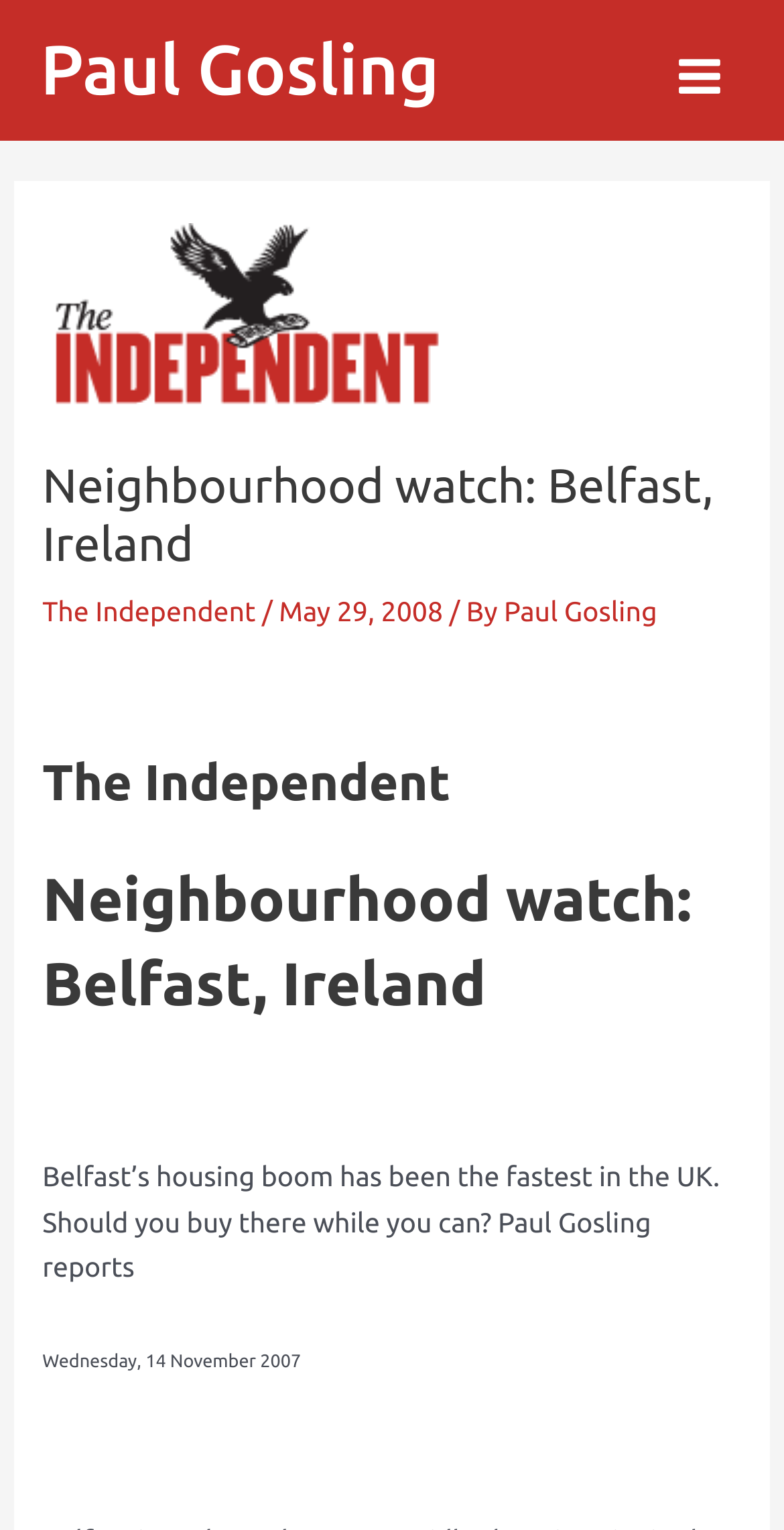Answer the following inquiry with a single word or phrase:
What is the author of the article?

Paul Gosling